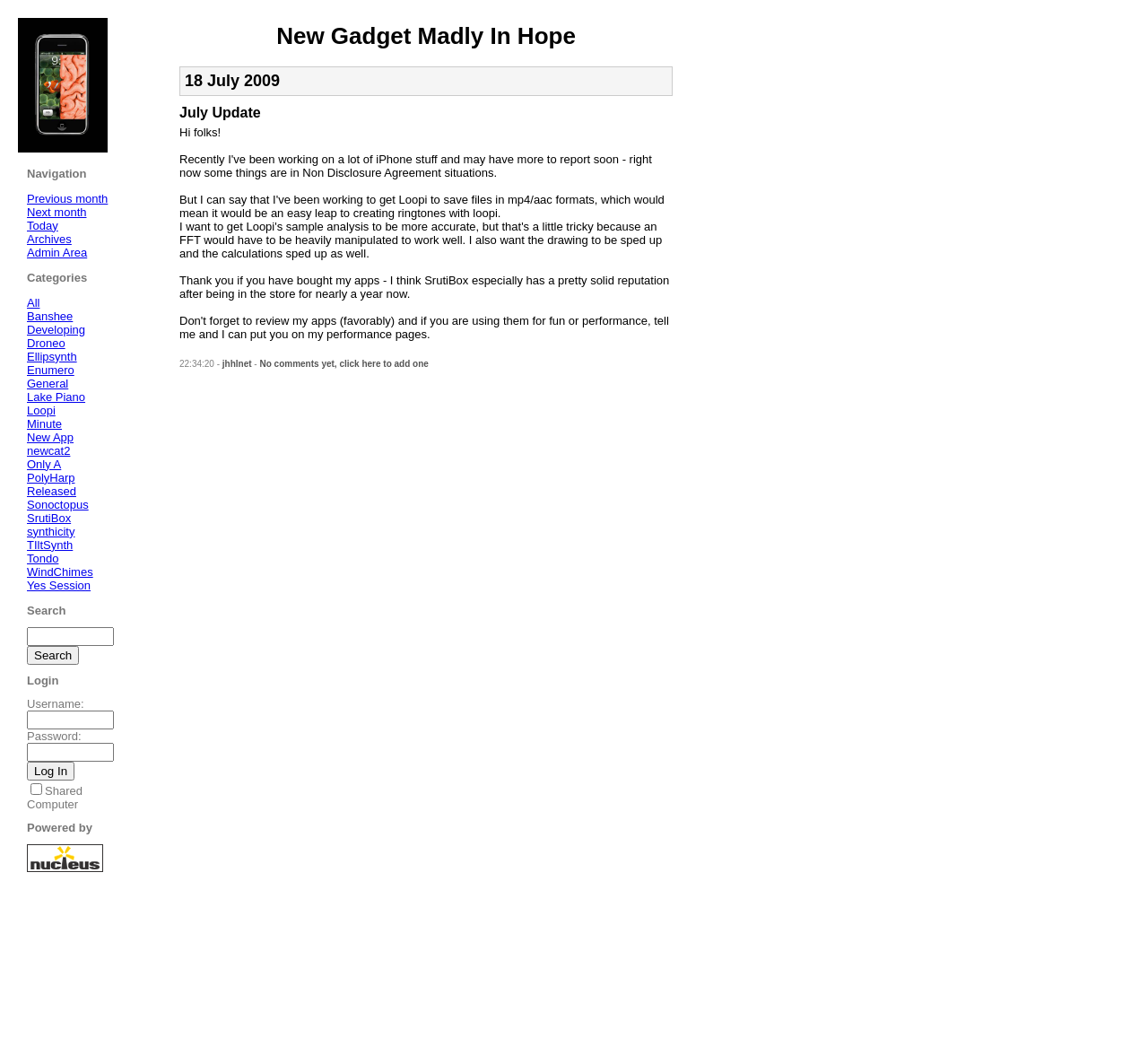What is the username label for login?
Look at the image and respond with a one-word or short phrase answer.

Username